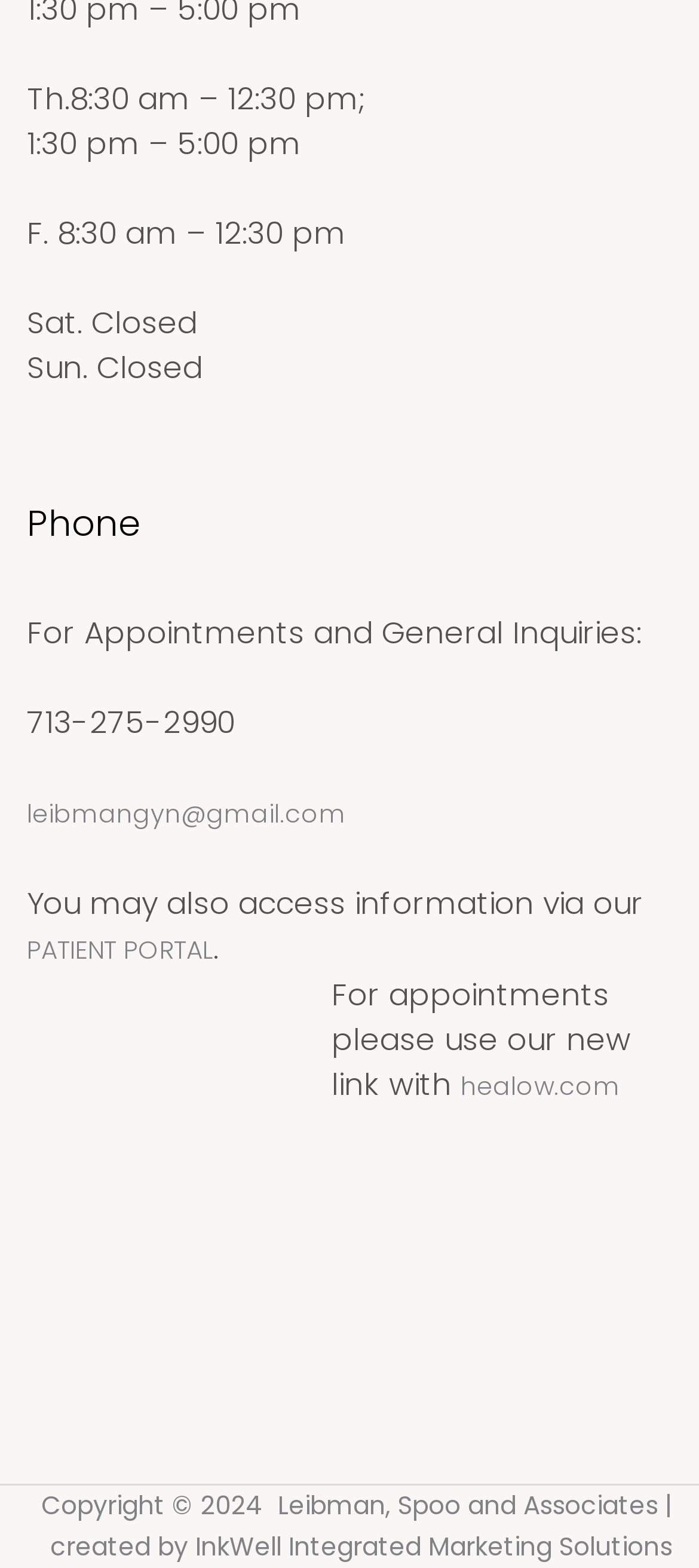Find the bounding box coordinates for the UI element whose description is: "leibmangyn@gmail.com". The coordinates should be four float numbers between 0 and 1, in the format [left, top, right, bottom].

[0.038, 0.507, 0.495, 0.53]